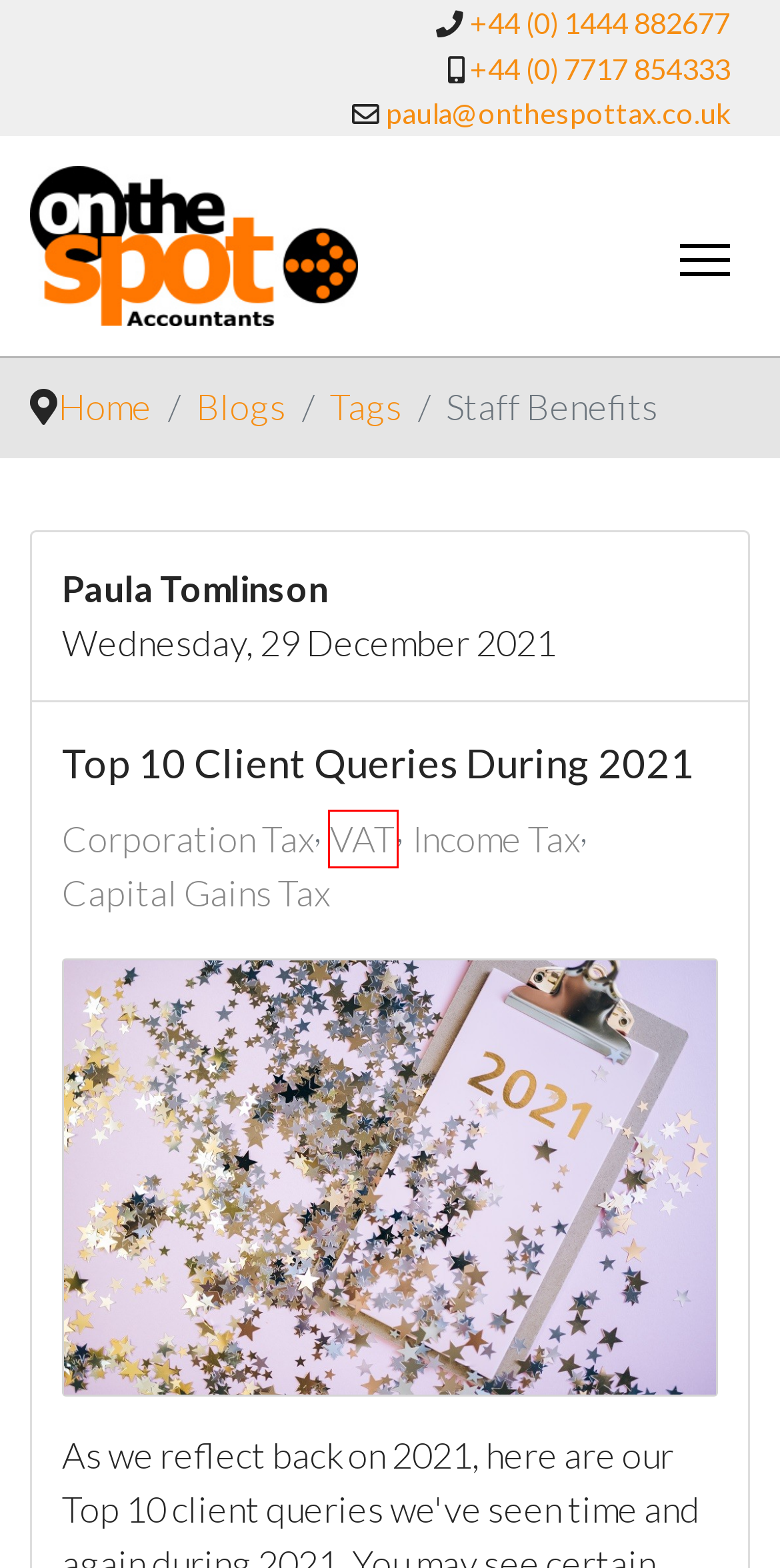Analyze the screenshot of a webpage that features a red rectangle bounding box. Pick the webpage description that best matches the new webpage you would see after clicking on the element within the red bounding box. Here are the candidates:
A. Losses - Blog
B. Corporation Tax - Blog
C. Income Tax - Blog
D. VAT - Blog
E. Blog - Blog
F. Capital Gains Tax - Blog
G. - Blog
H. Administration - Blog

D